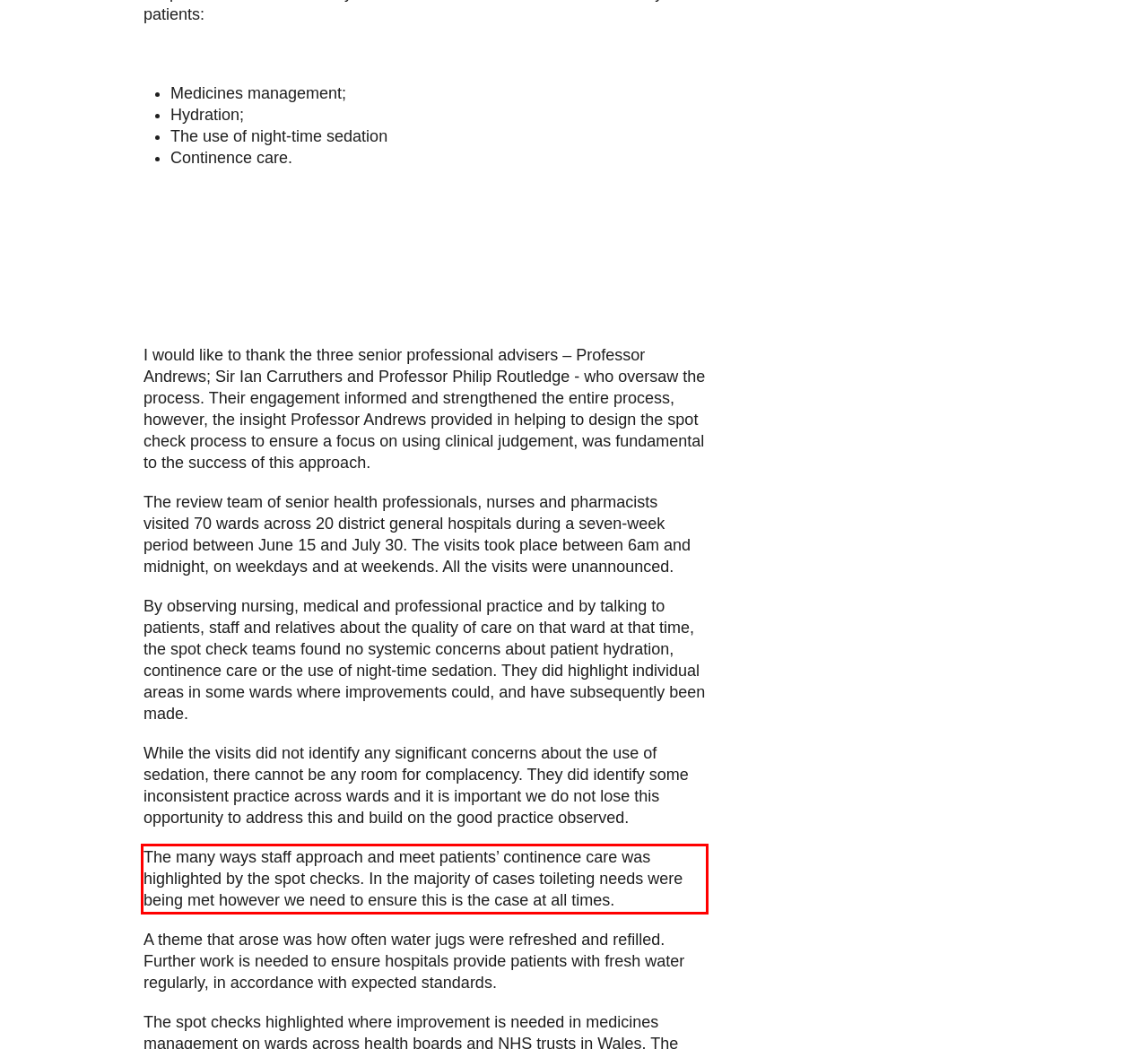Analyze the screenshot of a webpage where a red rectangle is bounding a UI element. Extract and generate the text content within this red bounding box.

The many ways staff approach and meet patients’ continence care was highlighted by the spot checks. In the majority of cases toileting needs were being met however we need to ensure this is the case at all times.